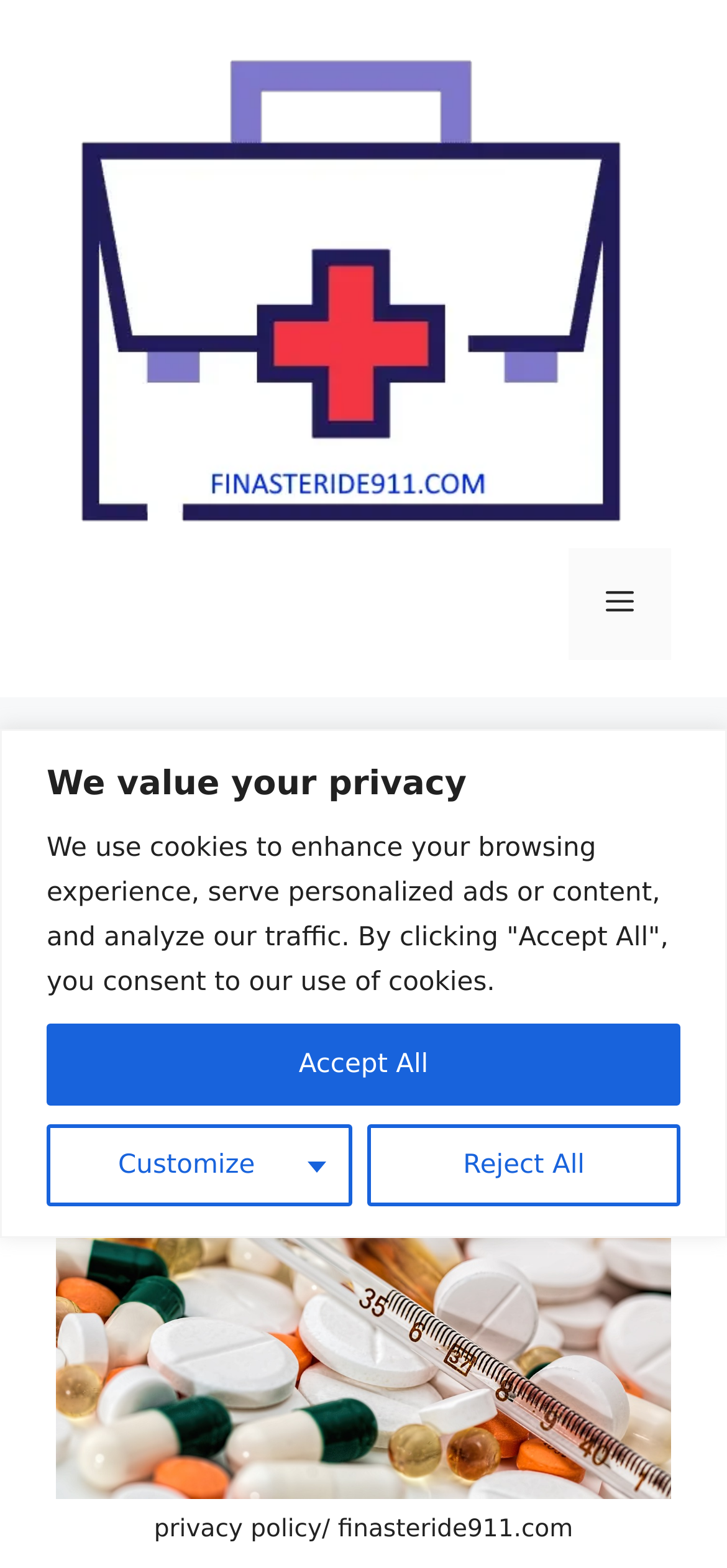From the given element description: "parent_node: privacy policy/ finasteride911.com", find the bounding box for the UI element. Provide the coordinates as four float numbers between 0 and 1, in the order [left, top, right, bottom].

[0.077, 0.929, 0.923, 0.952]